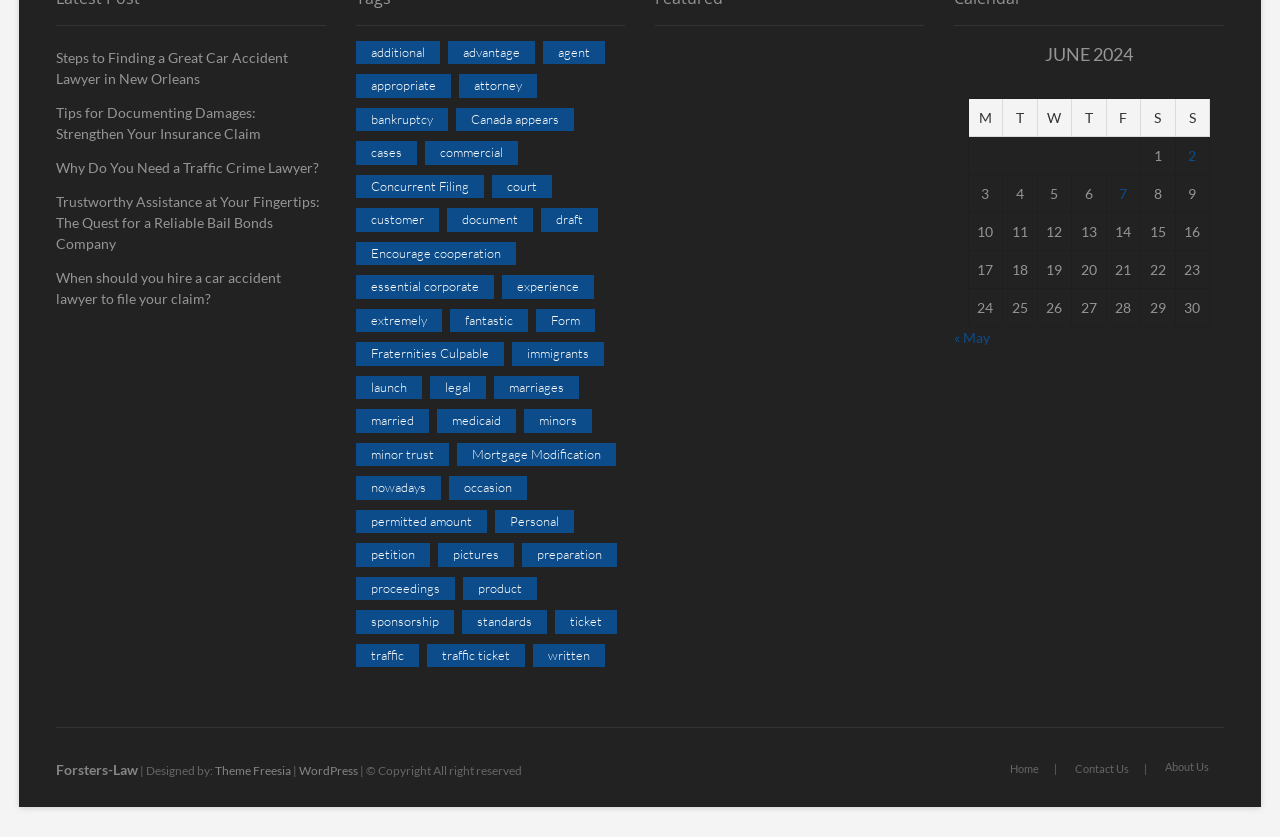Bounding box coordinates are specified in the format (top-left x, top-left y, bottom-right x, bottom-right y). All values are floating point numbers bounded between 0 and 1. Please provide the bounding box coordinate of the region this sentence describes: extremely

[0.278, 0.369, 0.345, 0.397]